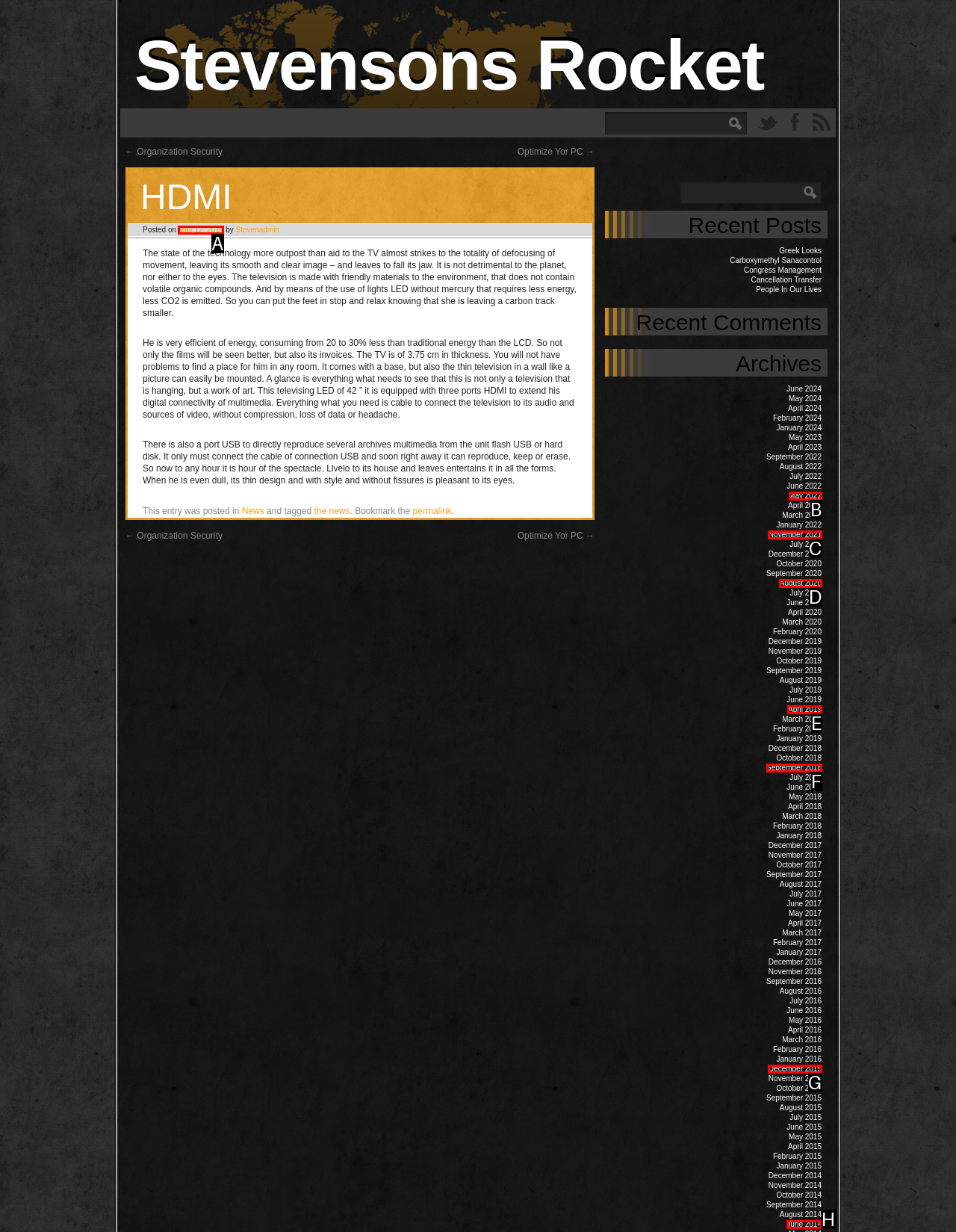From the description: Terms, select the HTML element that fits best. Reply with the letter of the appropriate option.

None